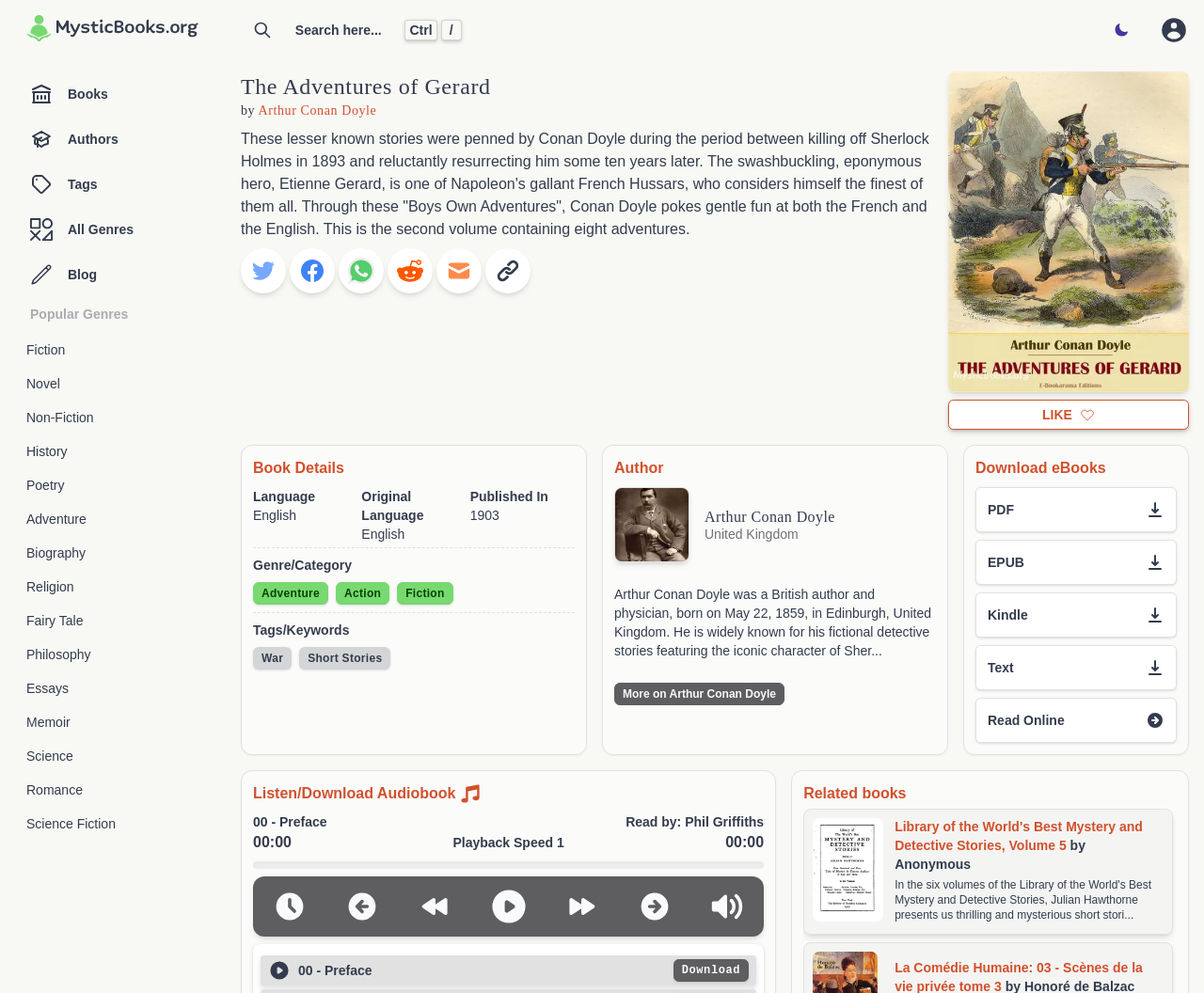Find and specify the bounding box coordinates that correspond to the clickable region for the instruction: "Click the 'LIKE' button".

[0.788, 0.403, 0.988, 0.433]